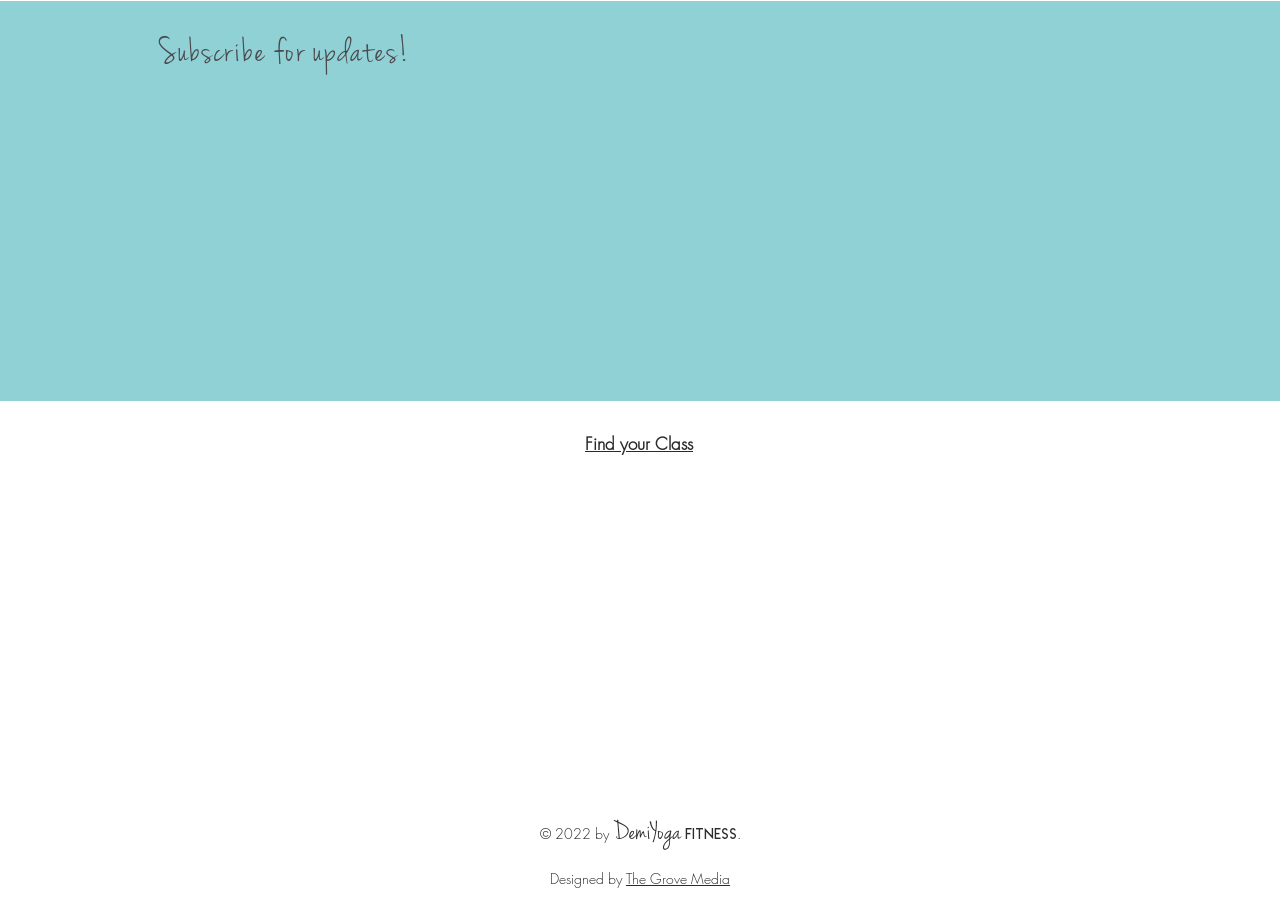Please answer the following question using a single word or phrase: 
What is the purpose of the form?

Subscribe for updates